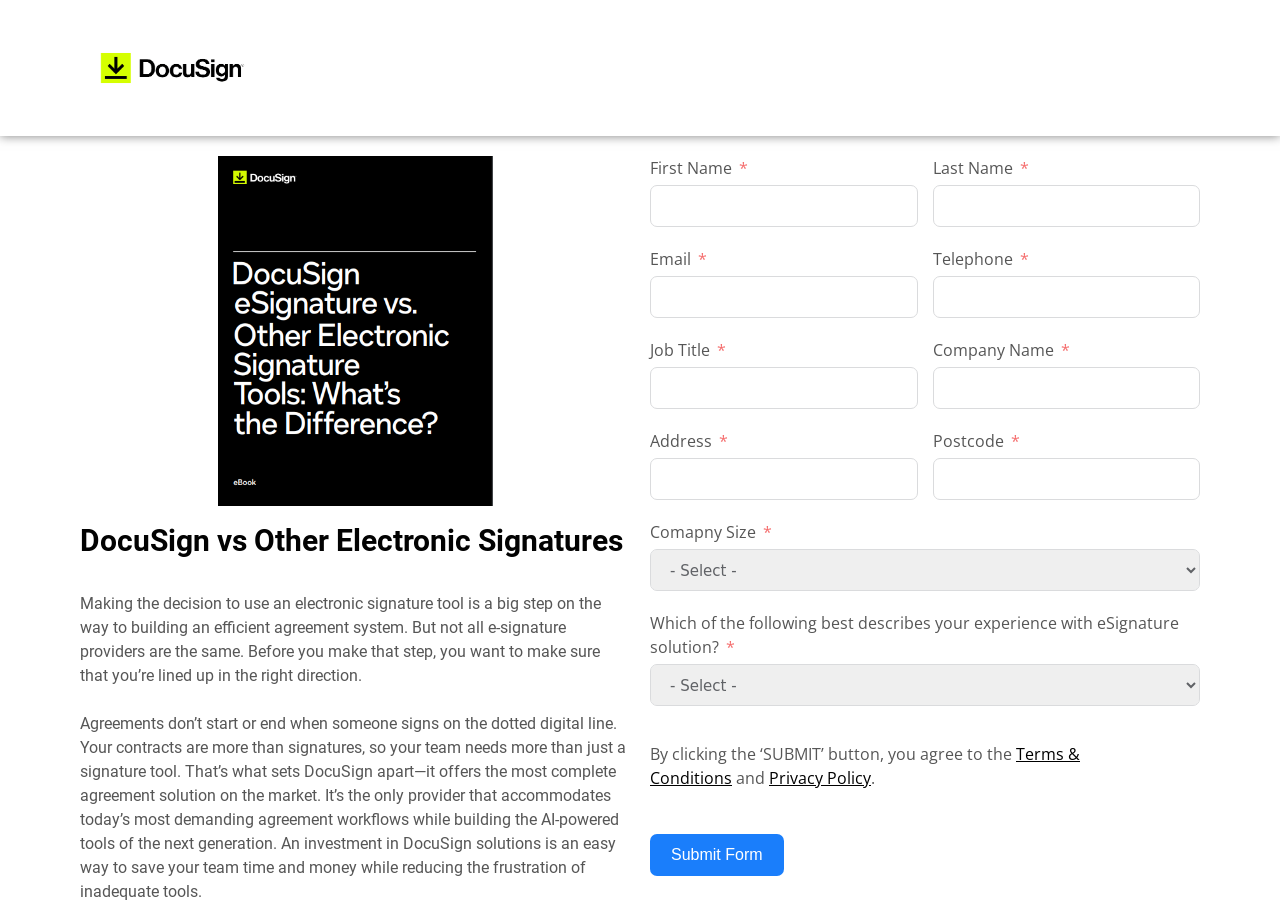Find the bounding box coordinates of the clickable area that will achieve the following instruction: "Enter first name".

[0.508, 0.202, 0.717, 0.248]